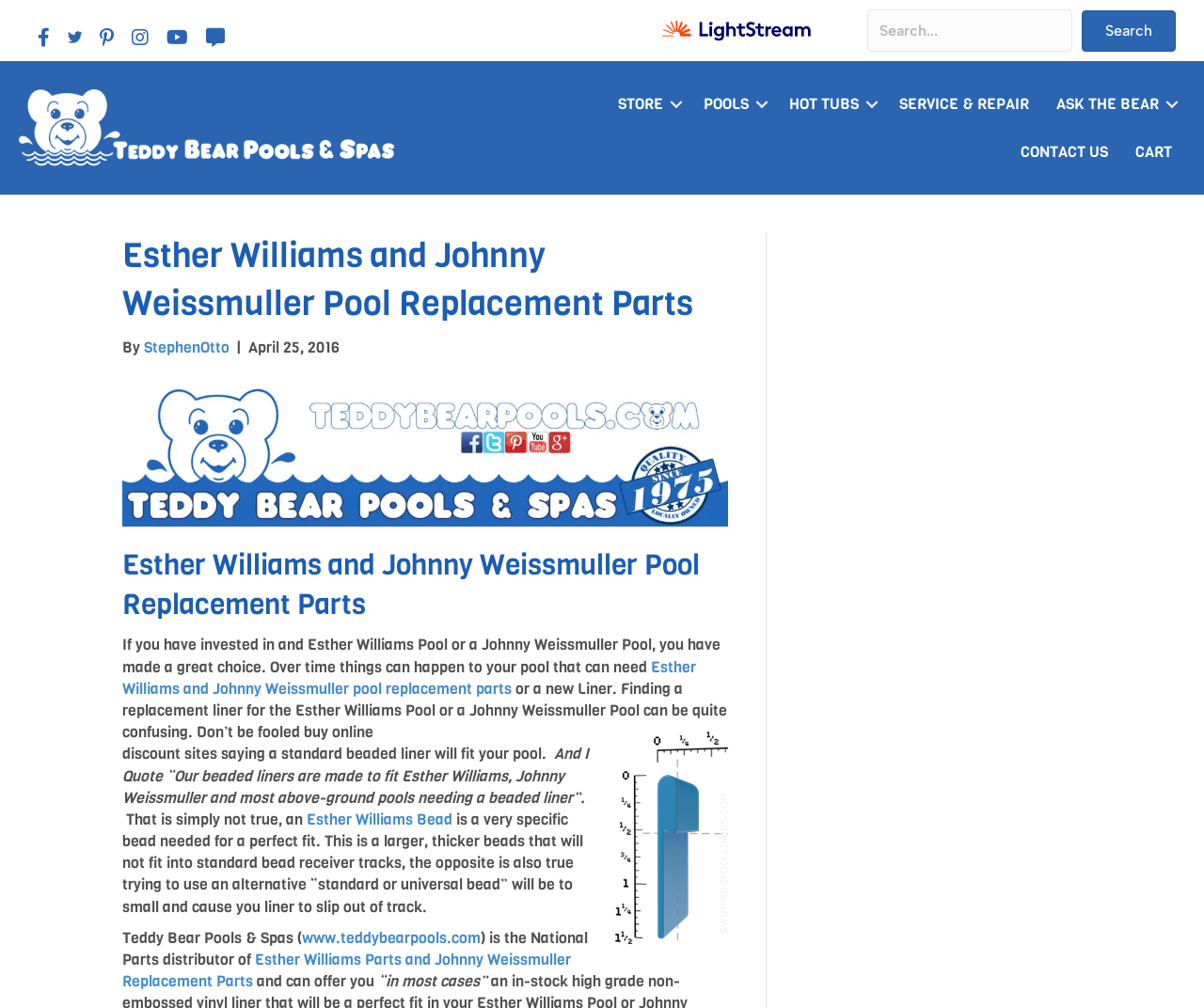Give a concise answer using only one word or phrase for this question:
What is the problem with using a standard beaded liner in Esther Williams Pool?

It will not fit